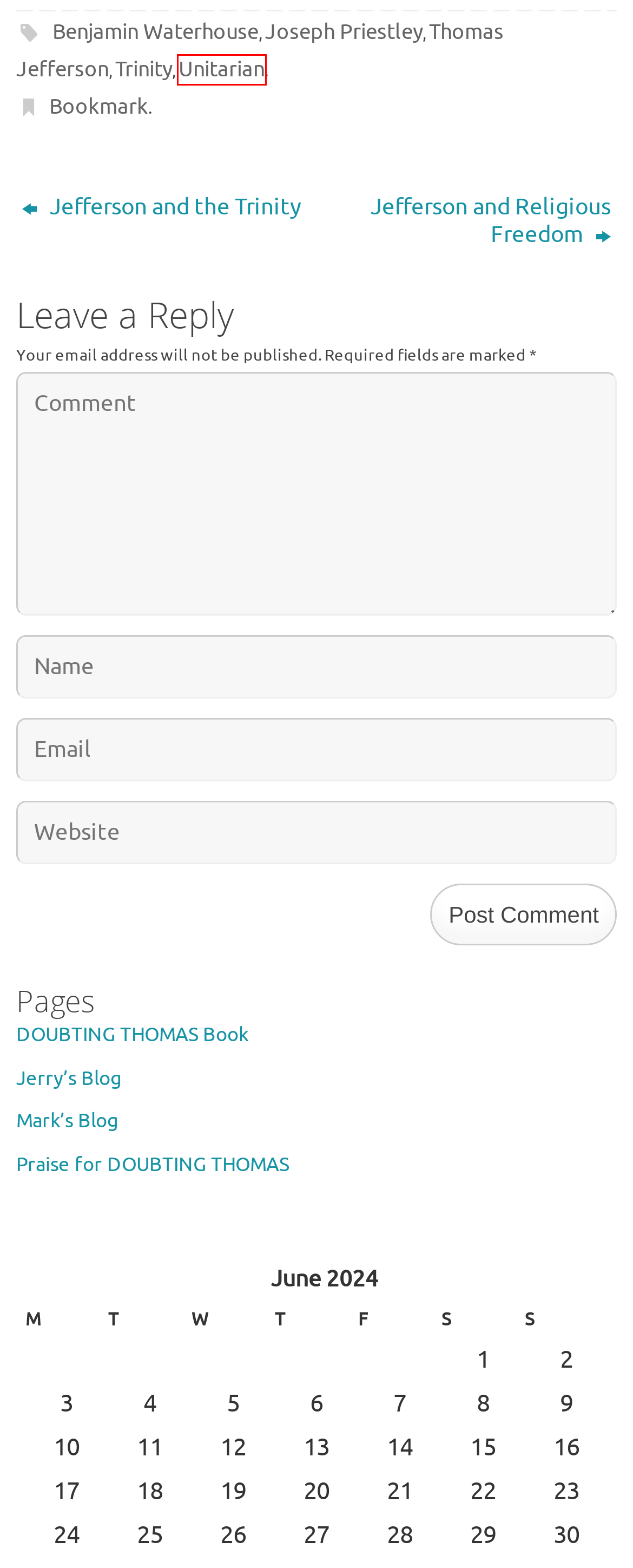With the provided webpage screenshot containing a red bounding box around a UI element, determine which description best matches the new webpage that appears after clicking the selected element. The choices are:
A. Praise for DOUBTING THOMAS – Doubting Thomas Book
B. Unitarian – Doubting Thomas Book
C. Jefferson and Religious Freedom – Doubting Thomas Book
D. DOUBTING THOMAS Book – Doubting Thomas Book
E. Trinity – Doubting Thomas Book
F. Joseph Priestley – Doubting Thomas Book
G. Thomas Jefferson – Doubting Thomas Book
H. Benjamin Waterhouse – Doubting Thomas Book

B